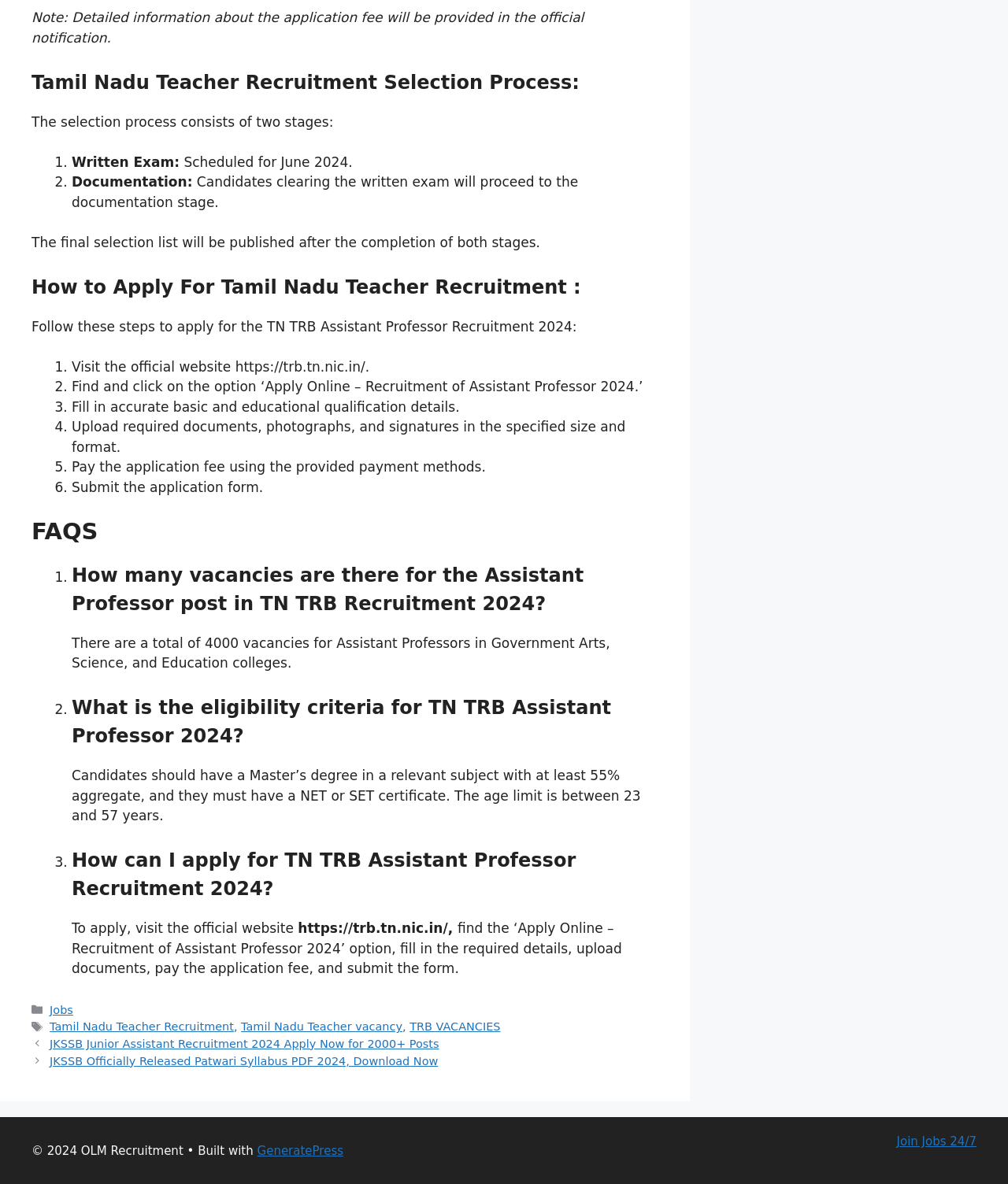Find and indicate the bounding box coordinates of the region you should select to follow the given instruction: "Click the 'Donate' button".

None